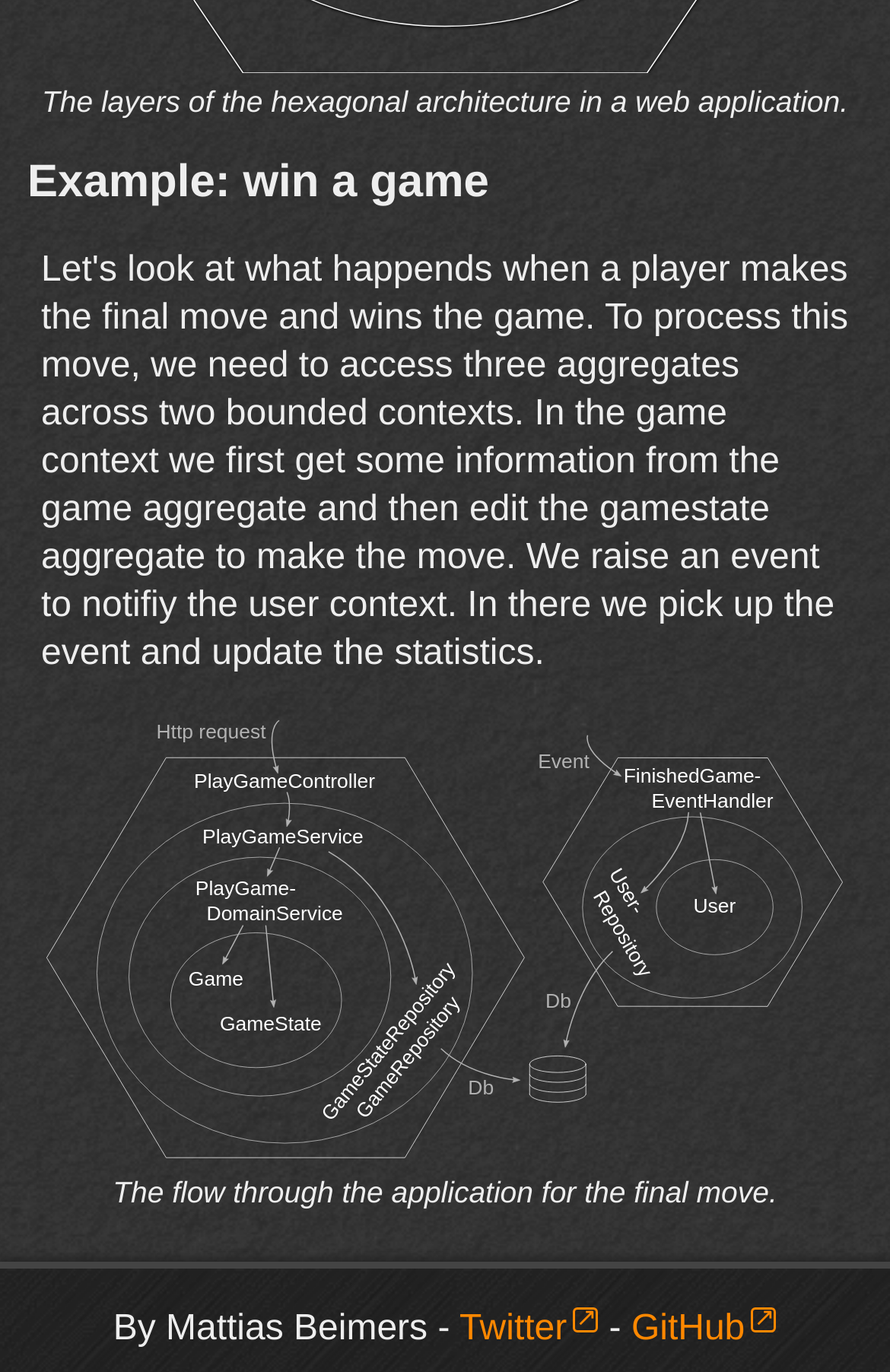What is the topic of the diagram?
Utilize the information in the image to give a detailed answer to the question.

The diagram is about the layers of the hexagonal architecture in a web application, as indicated by the figcaption 'The layers of the hexagonal architecture in a web application.'